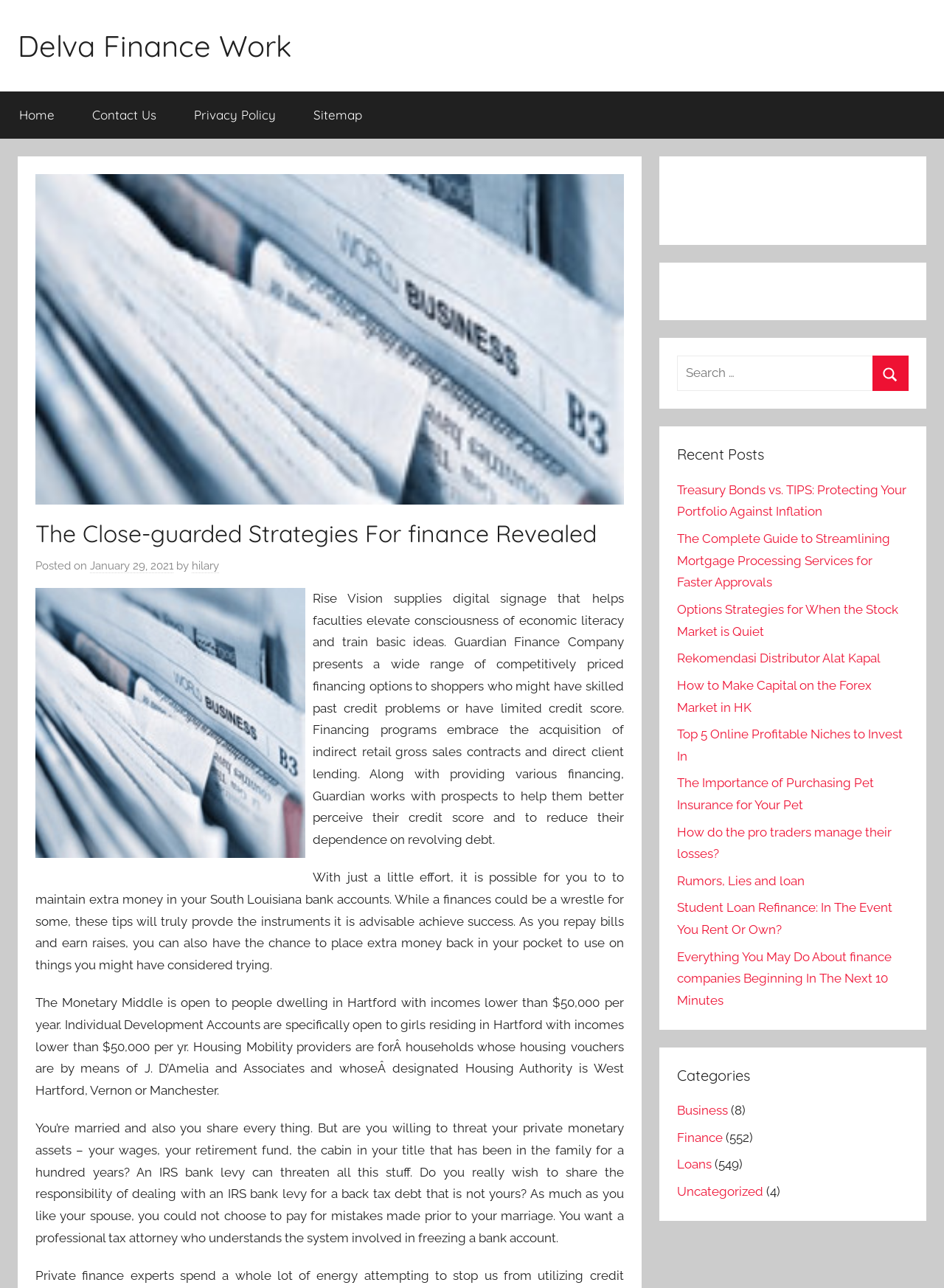Offer a detailed explanation of the webpage layout and contents.

This webpage is about finance and personal finance management. At the top, there is a navigation menu with links to "Home", "Contact Us", "Privacy Policy", and "Sitemap". Below the navigation menu, there is a header section with a title "The Close-guarded Strategies For finance Revealed" and a link to the author "hilary". 

On the left side of the page, there is an image related to finance, such as a bank, credit card, or financial center. Next to the image, there is a paragraph of text describing the services of Rise Vision and Guardian Finance Company, which provide digital signage and financing options to help individuals with past credit problems or limited credit score.

Below the image and text, there are three paragraphs of text providing tips and advice on personal finance management, including maintaining a budget, paying off bills, and understanding credit scores. The third paragraph specifically mentions the Financial Center in Hartford, which offers services to individuals with incomes below $50,000 per year.

On the right side of the page, there is a search bar with a button to search for specific topics. Below the search bar, there is a section titled "Recent Posts" with links to various articles related to finance, such as treasury bonds, mortgage processing, stock market strategies, and pet insurance. There are also links to categories such as "Business", "Finance", "Loans", and "Uncategorized", each with a number of related articles.

Overall, this webpage appears to be a blog or informational website focused on personal finance and financial management, with a range of articles and resources available to readers.